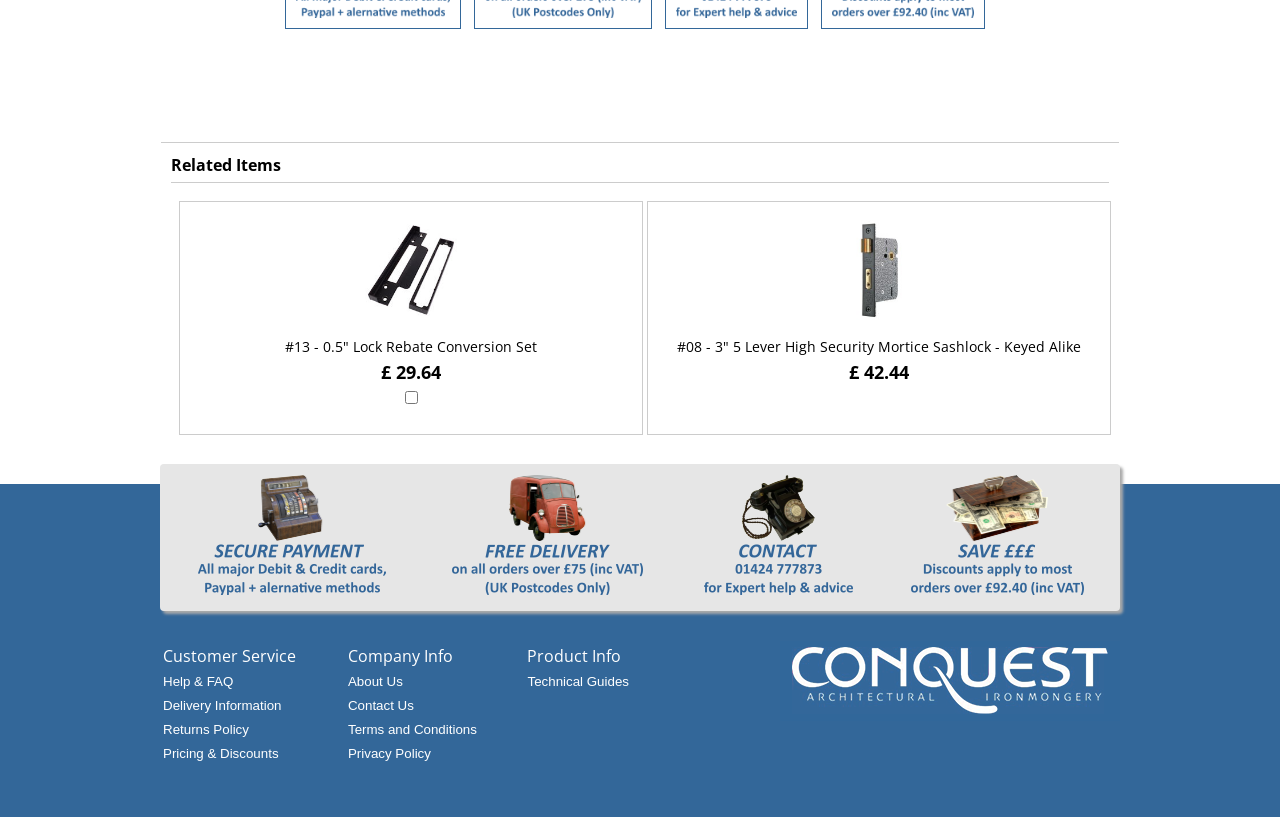What is the name of the second product in the related items table?
Respond with a short answer, either a single word or a phrase, based on the image.

3" 5 Lever High Security Mortice Sashlock - Keyed Alike